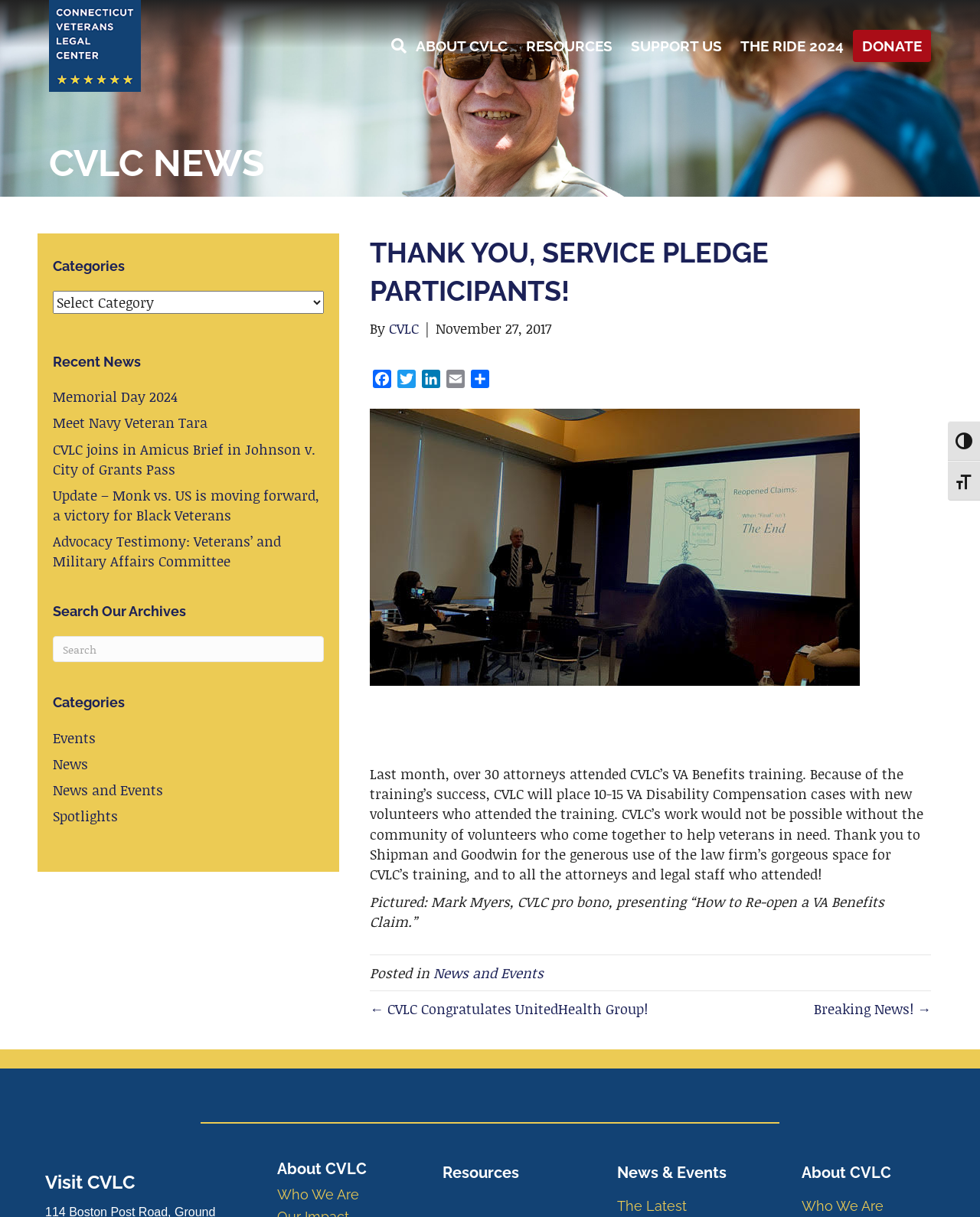Give a succinct answer to this question in a single word or phrase: 
How many attorneys attended CVLC's VA Benefits training?

over 30